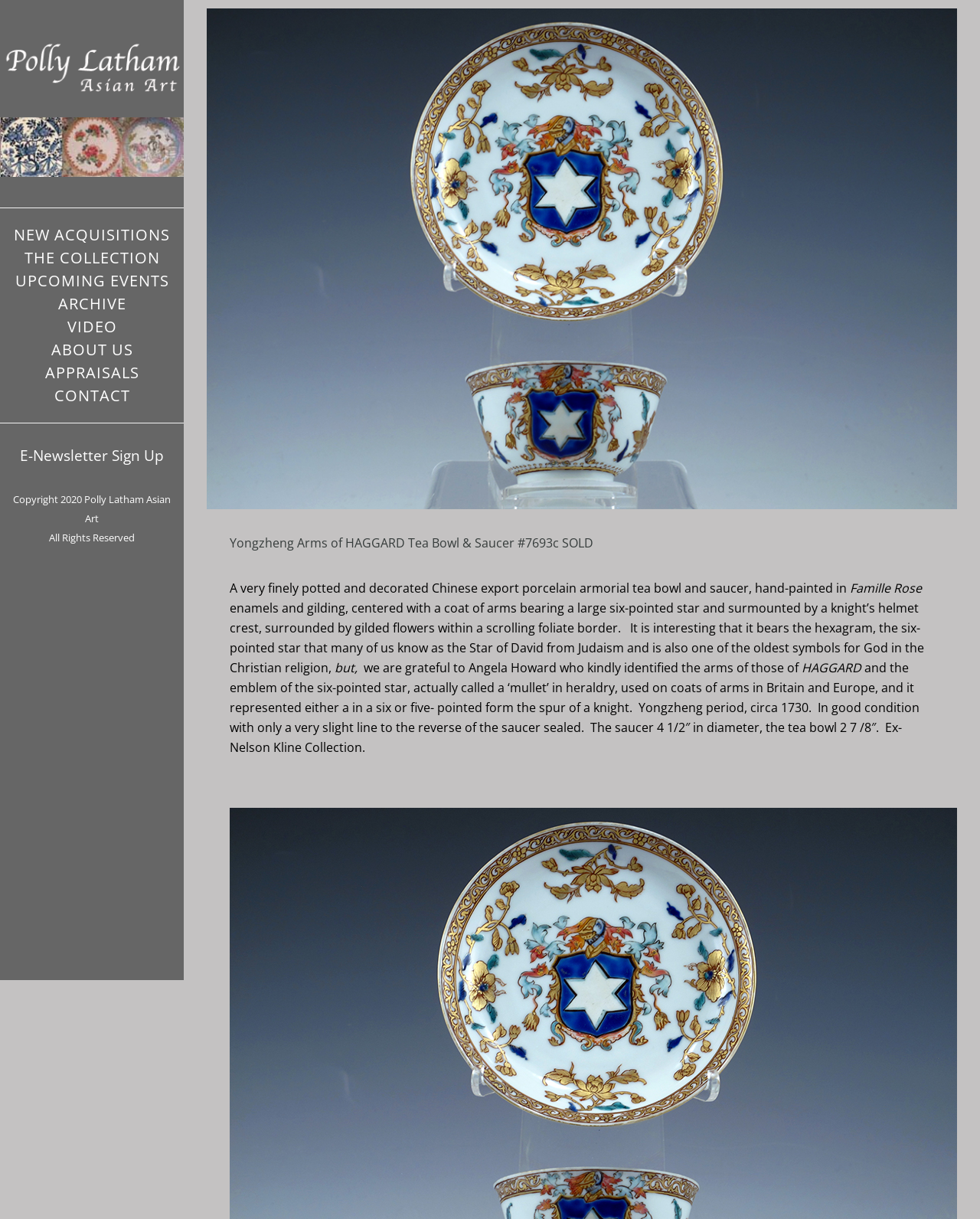Explain in detail what is displayed on the webpage.

This webpage is about a specific Chinese export porcelain armorial tea bowl and saucer, with a detailed description of its features and history. At the top left corner, there is a logo of "Polly Latham Asian Art" with a link to the website. Below the logo, there are several links to different sections of the website, including "NEW ACQUISITIONS", "THE COLLECTION", "UPCOMING EVENTS", "ARCHIVE", "VIDEO", "ABOUT US", "APPRAISALS", and "CONTACT".

In the main content area, there is a heading that reads "Yongzheng Arms of HAGGARD Tea Bowl & Saucer #7693c SOLD". Below the heading, there is a detailed description of the tea bowl and saucer, including its material, decoration, and history. The description is divided into several paragraphs, with the first paragraph describing the tea bowl and saucer's features, and the subsequent paragraphs providing more information about its history and provenance.

To the right of the main content area, there is a large empty space, with a link to an unknown page at the top. At the bottom of the page, there is a copyright notice and a statement that reads "All Rights Reserved".